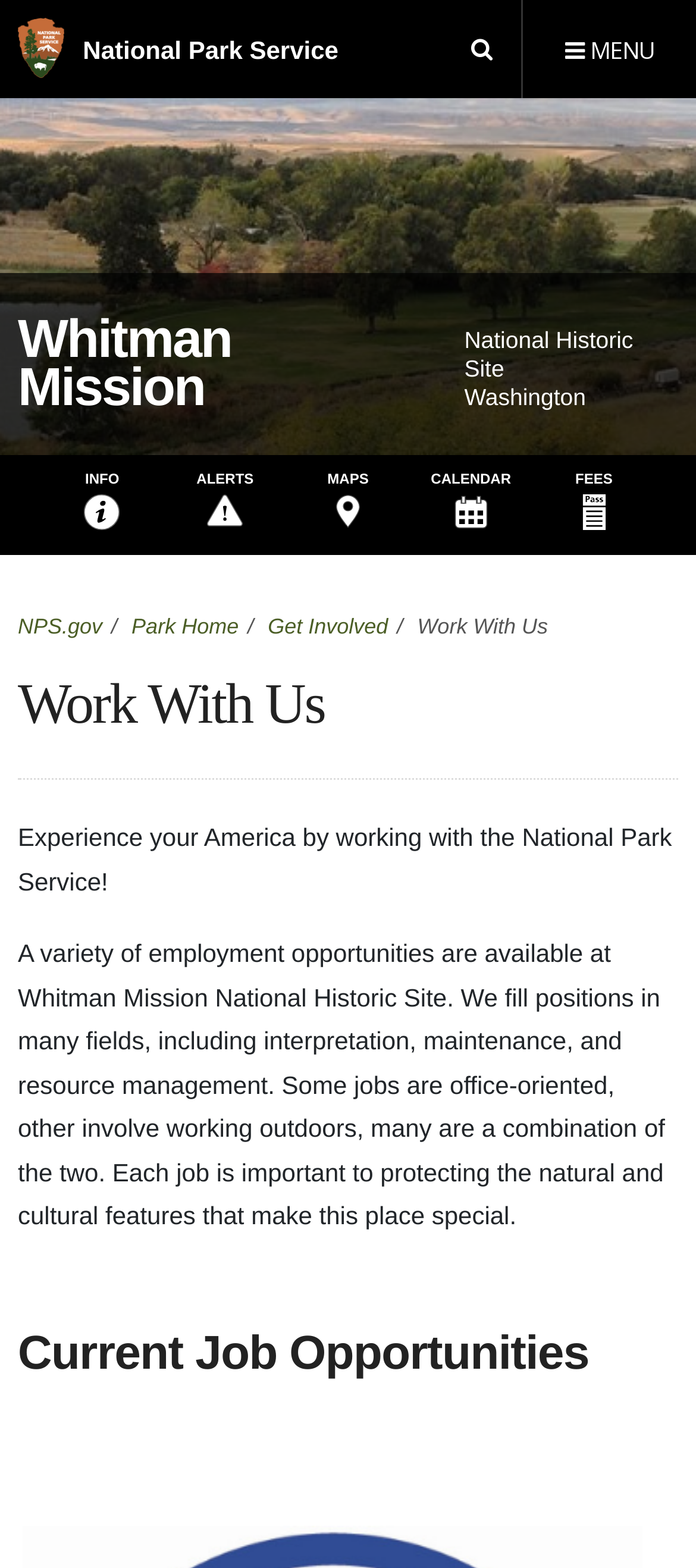Please identify the bounding box coordinates of the element's region that I should click in order to complete the following instruction: "View current job opportunities". The bounding box coordinates consist of four float numbers between 0 and 1, i.e., [left, top, right, bottom].

[0.026, 0.844, 0.974, 0.882]